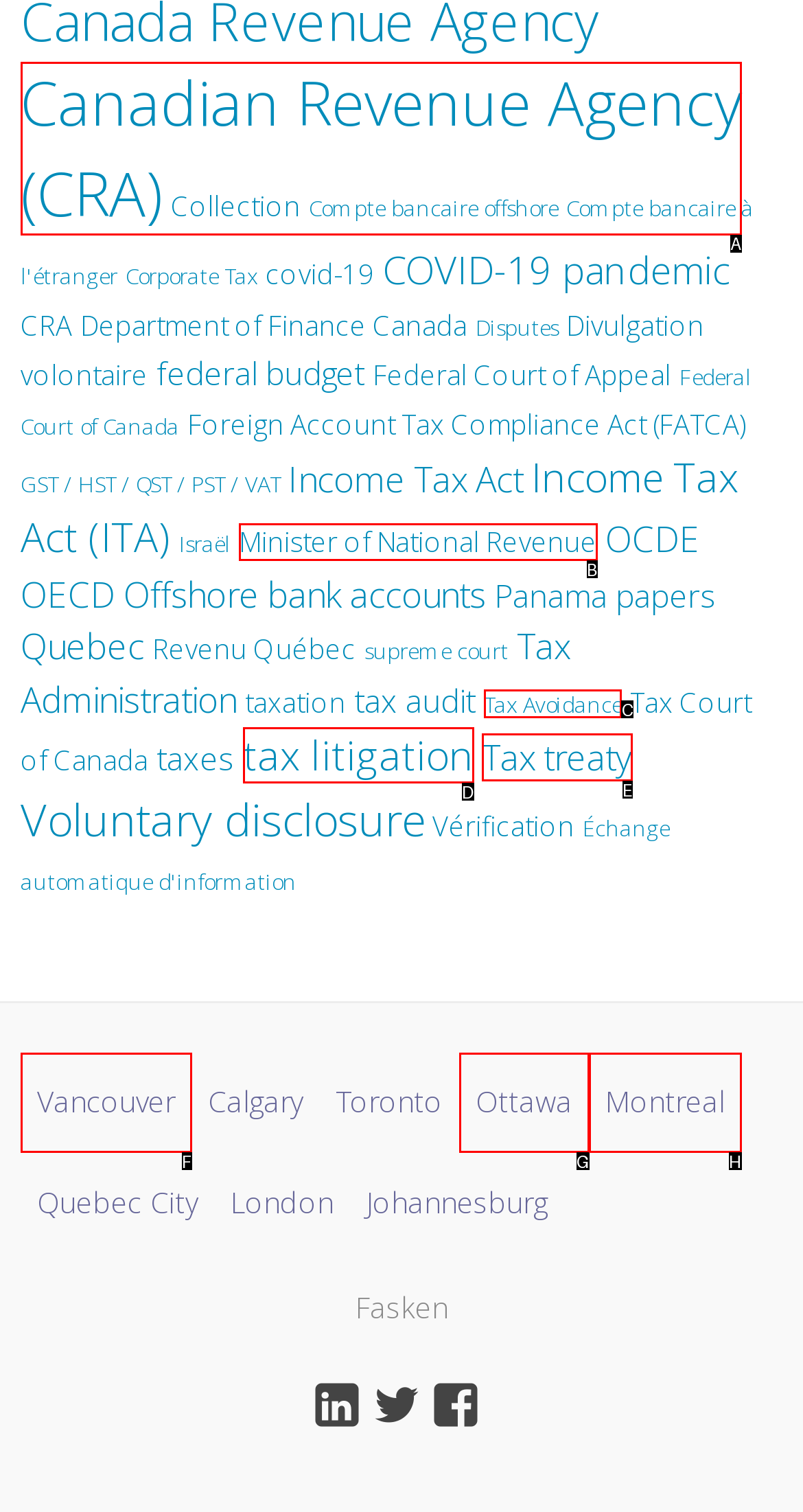Point out the HTML element I should click to achieve the following: Read about Tax Avoidance Reply with the letter of the selected element.

C